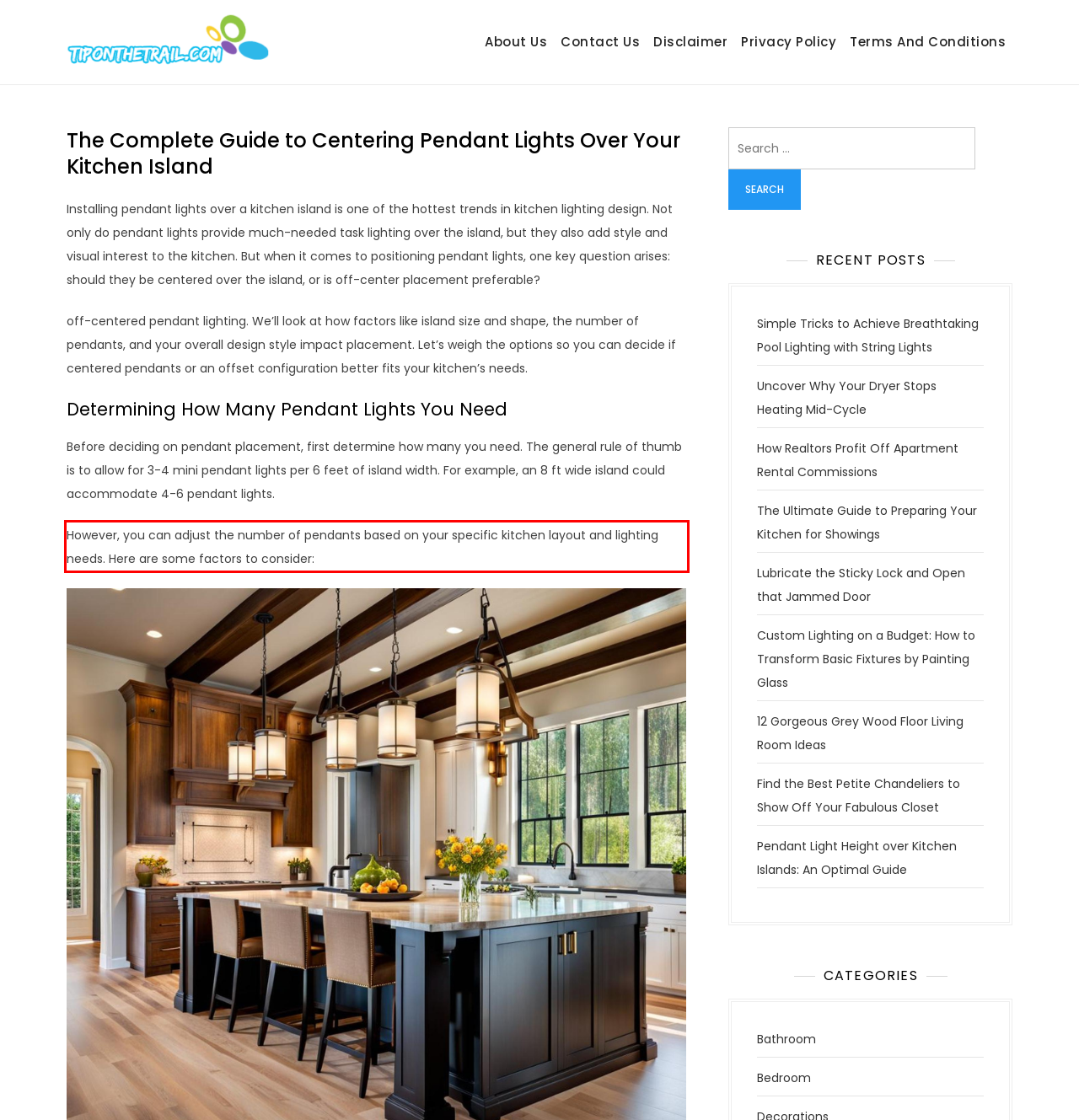Please identify the text within the red rectangular bounding box in the provided webpage screenshot.

However, you can adjust the number of pendants based on your specific kitchen layout and lighting needs. Here are some factors to consider: